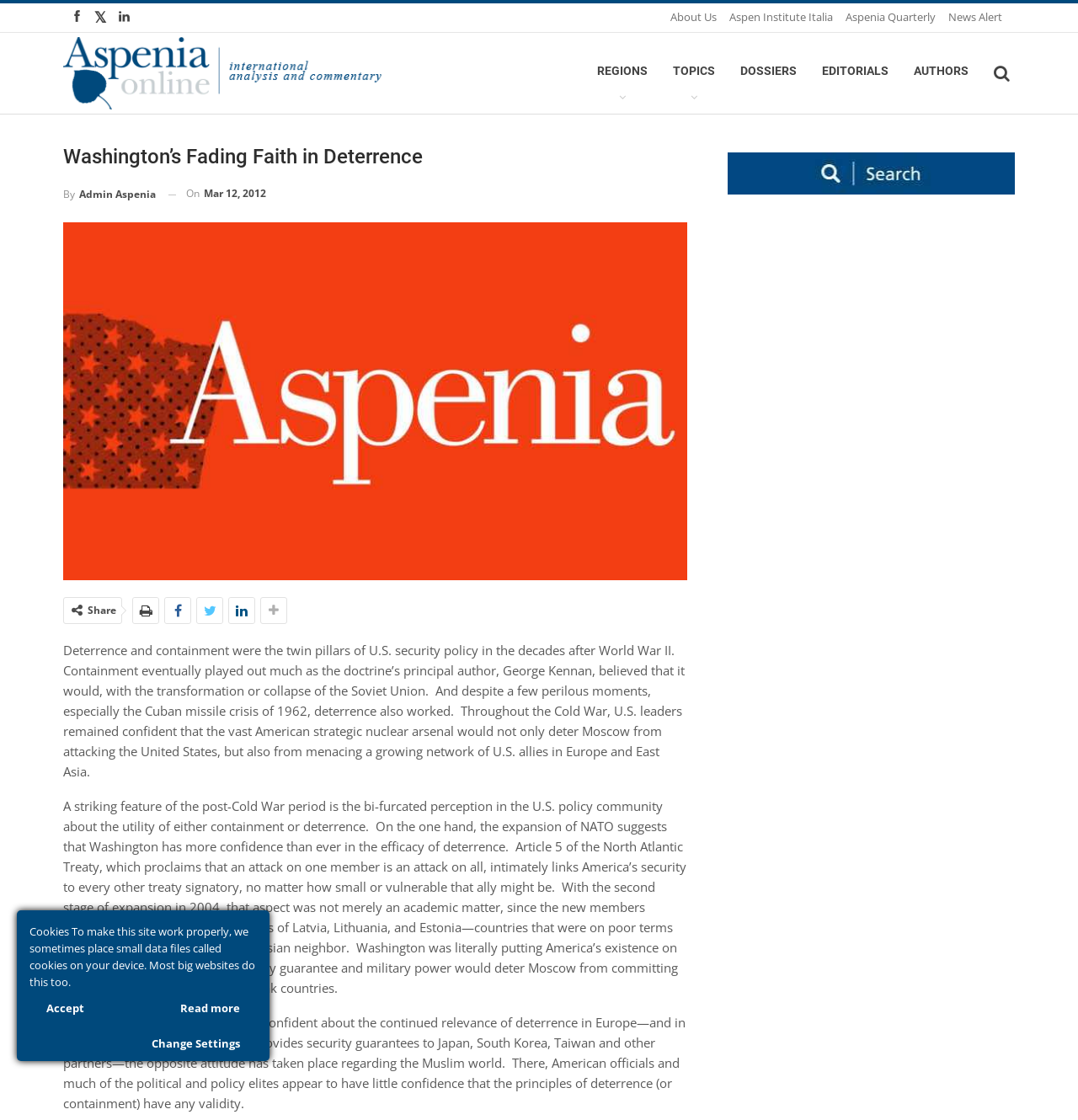How many social media links are there?
Kindly give a detailed and elaborate answer to the question.

I counted the social media links at the bottom of the webpage, which are Facebook, Twitter, LinkedIn, and another one, totaling 4 links.